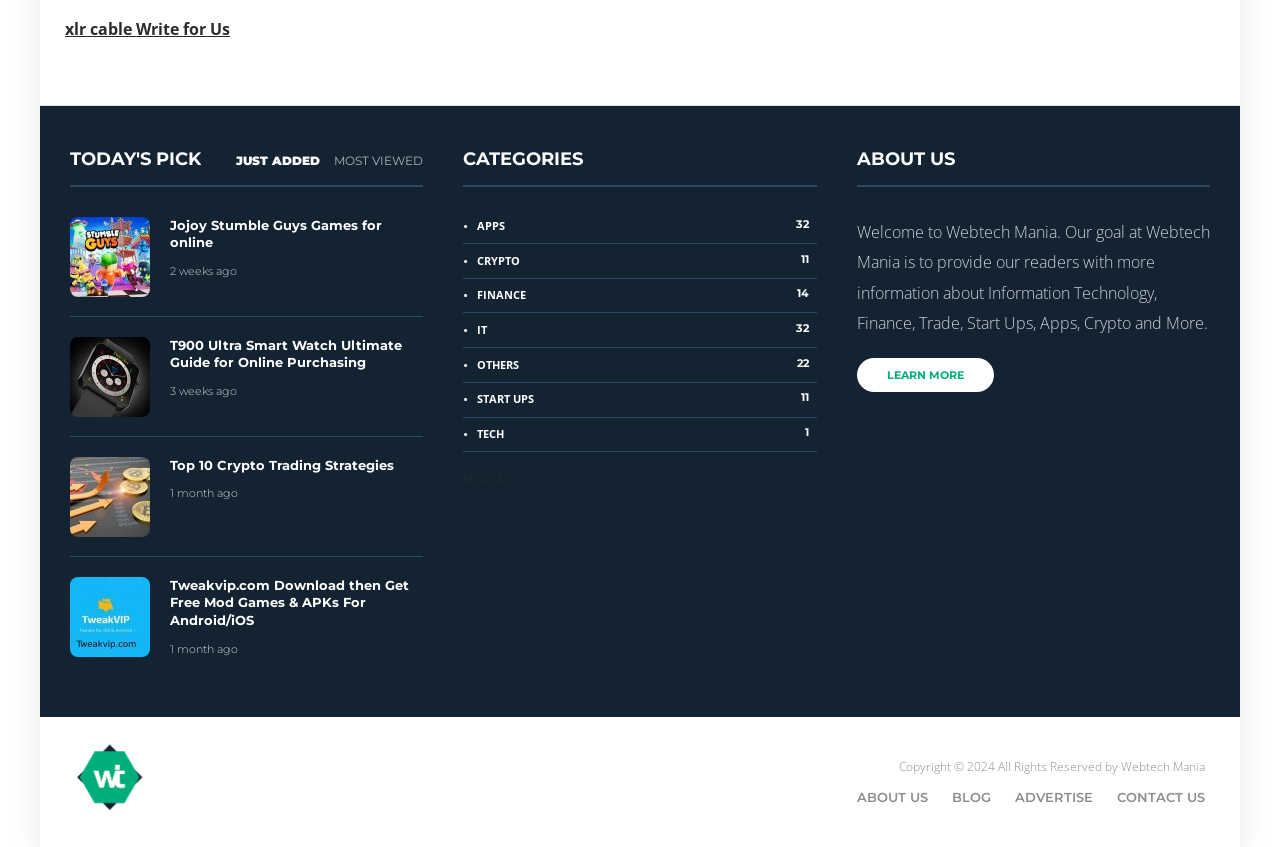Could you provide the bounding box coordinates for the portion of the screen to click to complete this instruction: "Learn more about Webtech Mania"?

[0.669, 0.423, 0.776, 0.463]